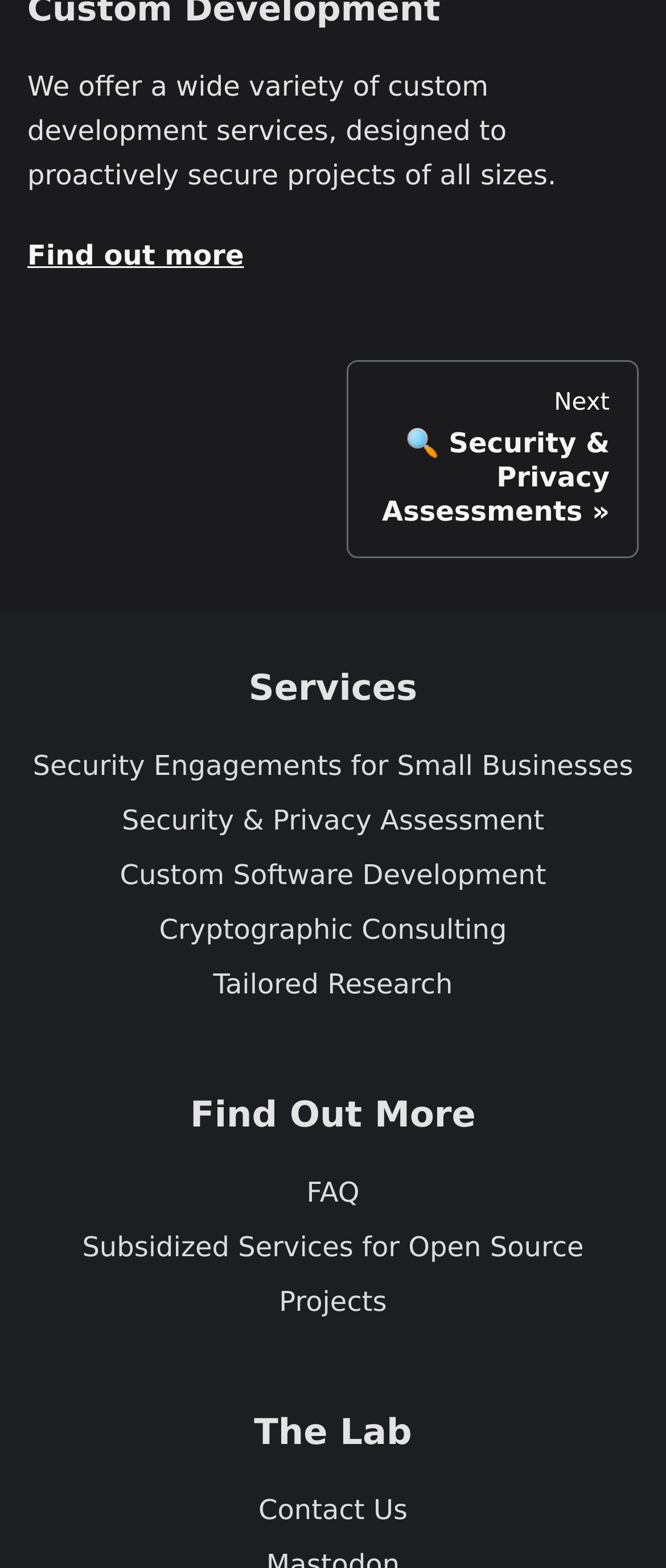Determine the bounding box coordinates of the clickable region to carry out the instruction: "Go to the next page of security and privacy assessments".

[0.521, 0.23, 0.959, 0.356]